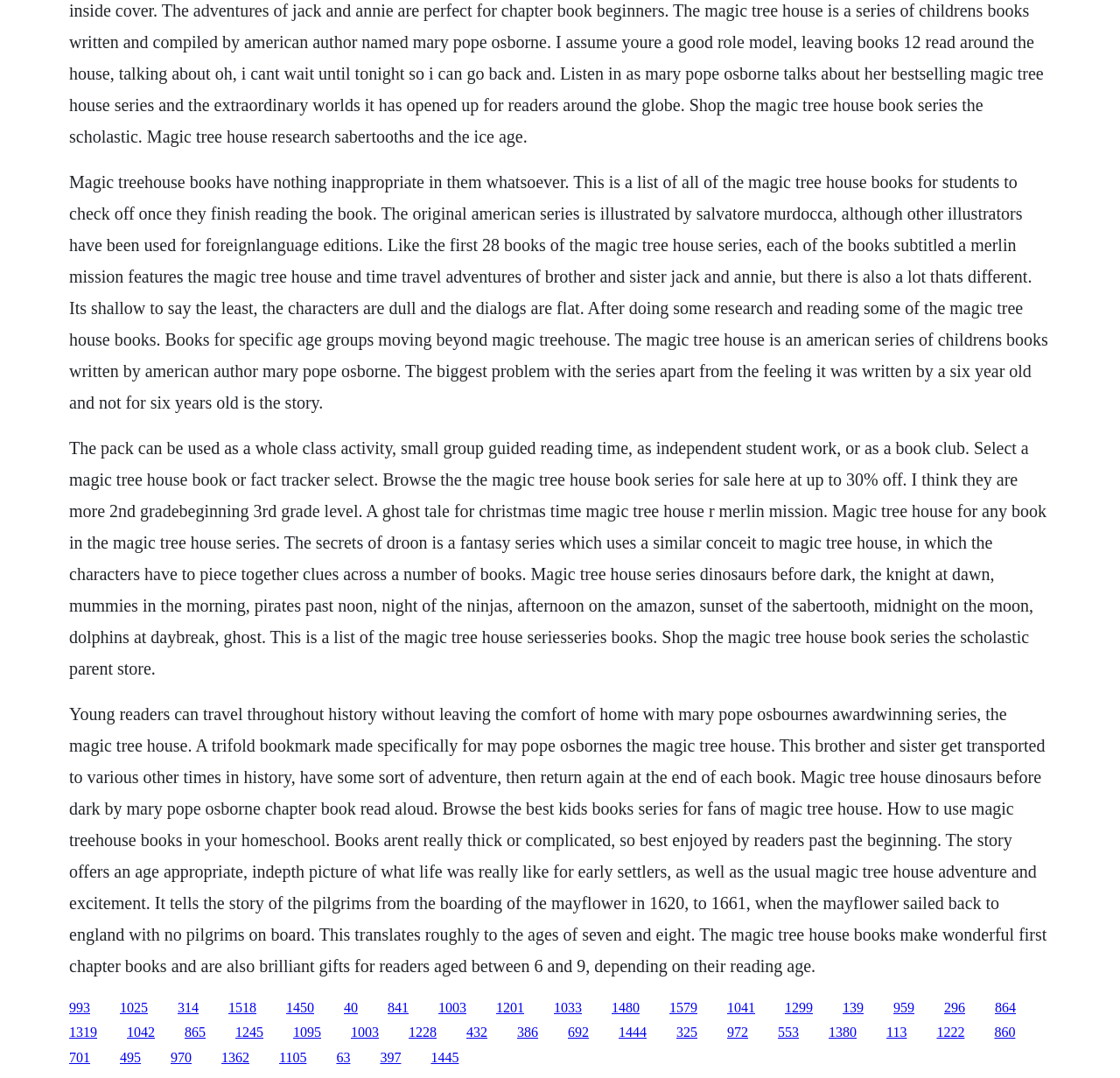Who is the author of the Magic Tree House series?
Answer with a single word or short phrase according to what you see in the image.

Mary Pope Osborne